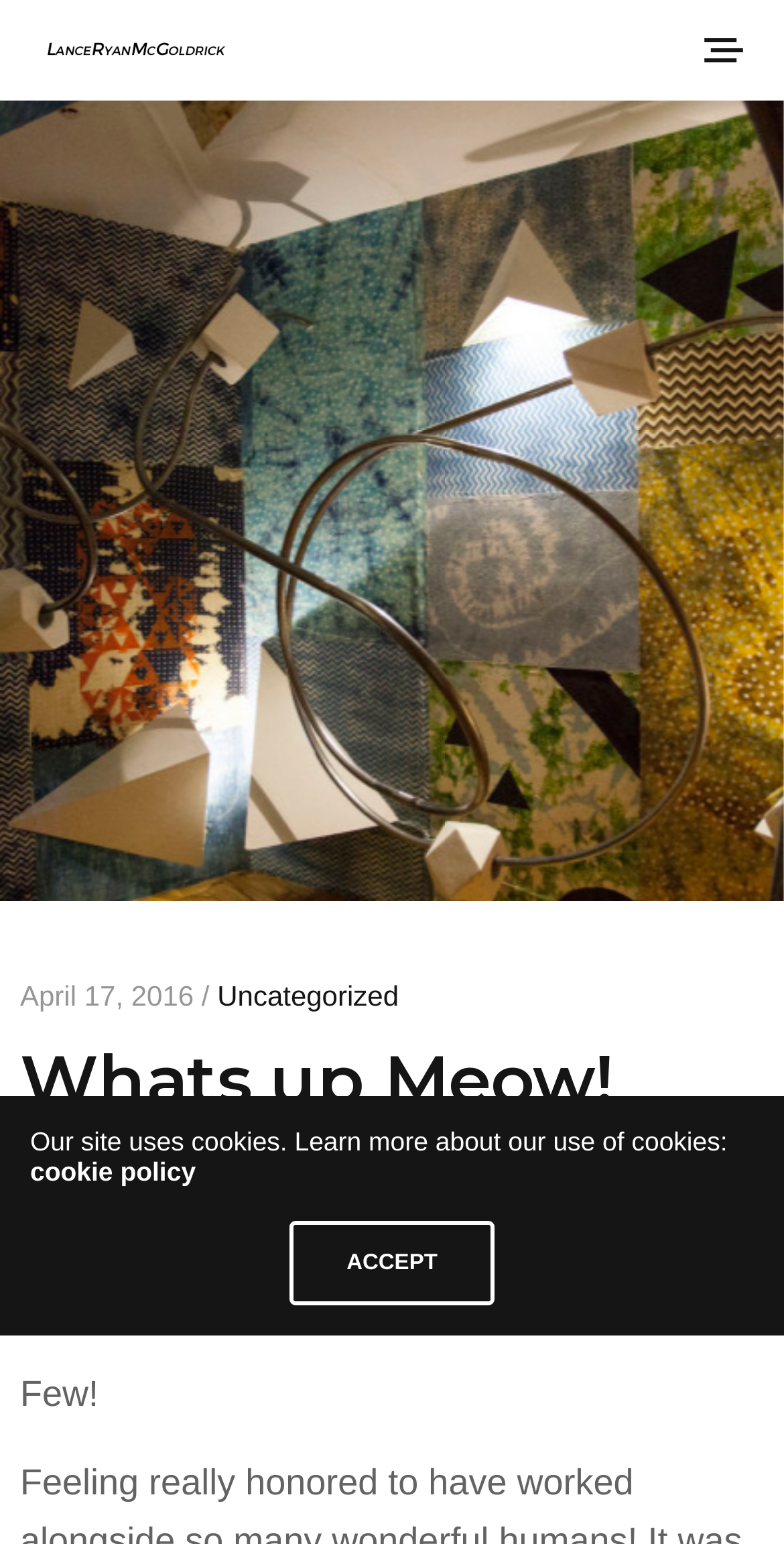Find the UI element described as: "ACCEPT" and predict its bounding box coordinates. Ensure the coordinates are four float numbers between 0 and 1, [left, top, right, bottom].

[0.37, 0.791, 0.63, 0.845]